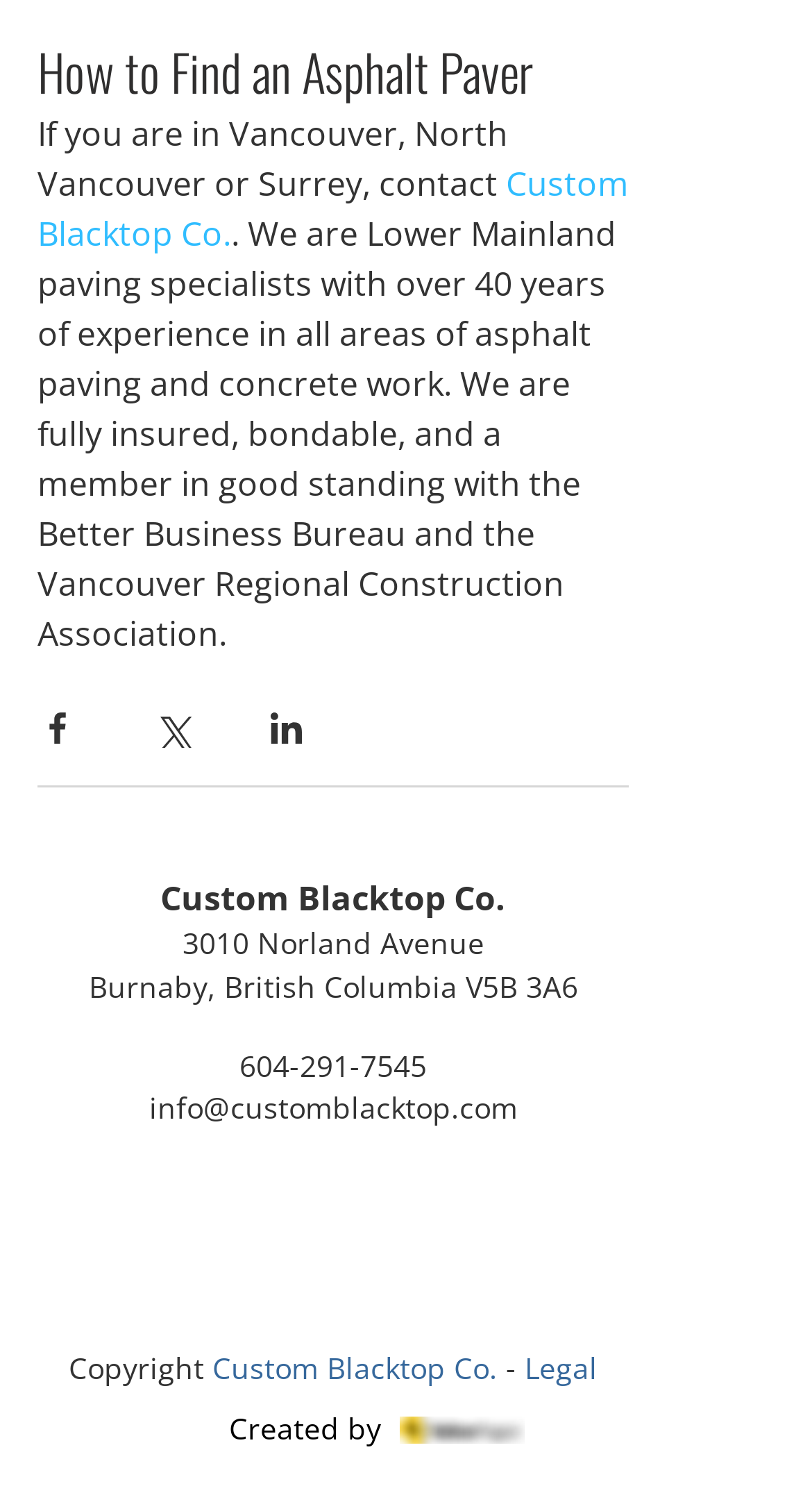Determine the bounding box coordinates for the region that must be clicked to execute the following instruction: "Visit online cricket betting website".

None